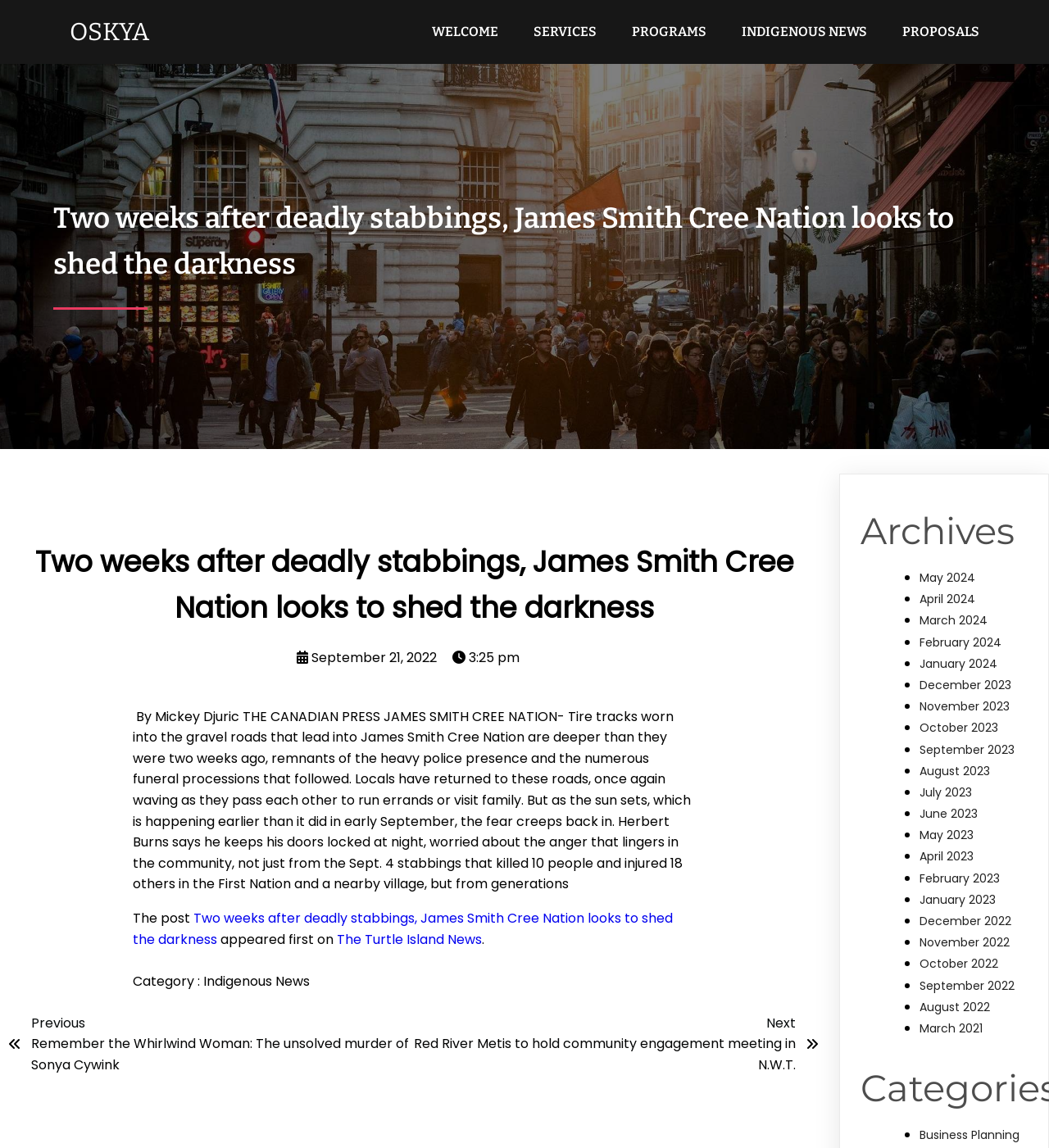What is the name of the nation mentioned in the article?
Refer to the image and provide a detailed answer to the question.

The article mentions 'James Smith Cree Nation' in the title and throughout the content, indicating that it is the main subject of the article.